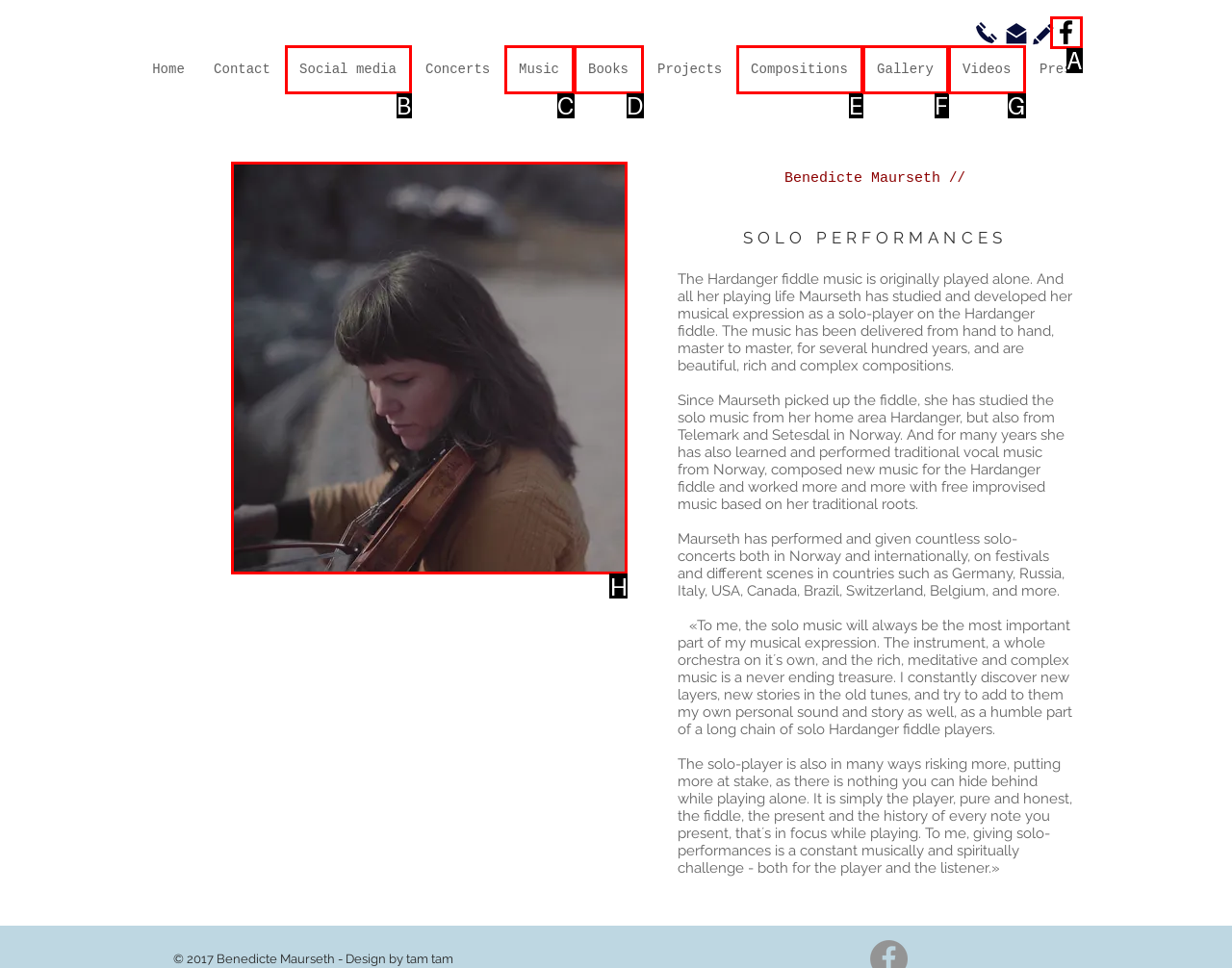Tell me which one HTML element I should click to complete the following task: View Benedicte Maurseth's photo
Answer with the option's letter from the given choices directly.

H